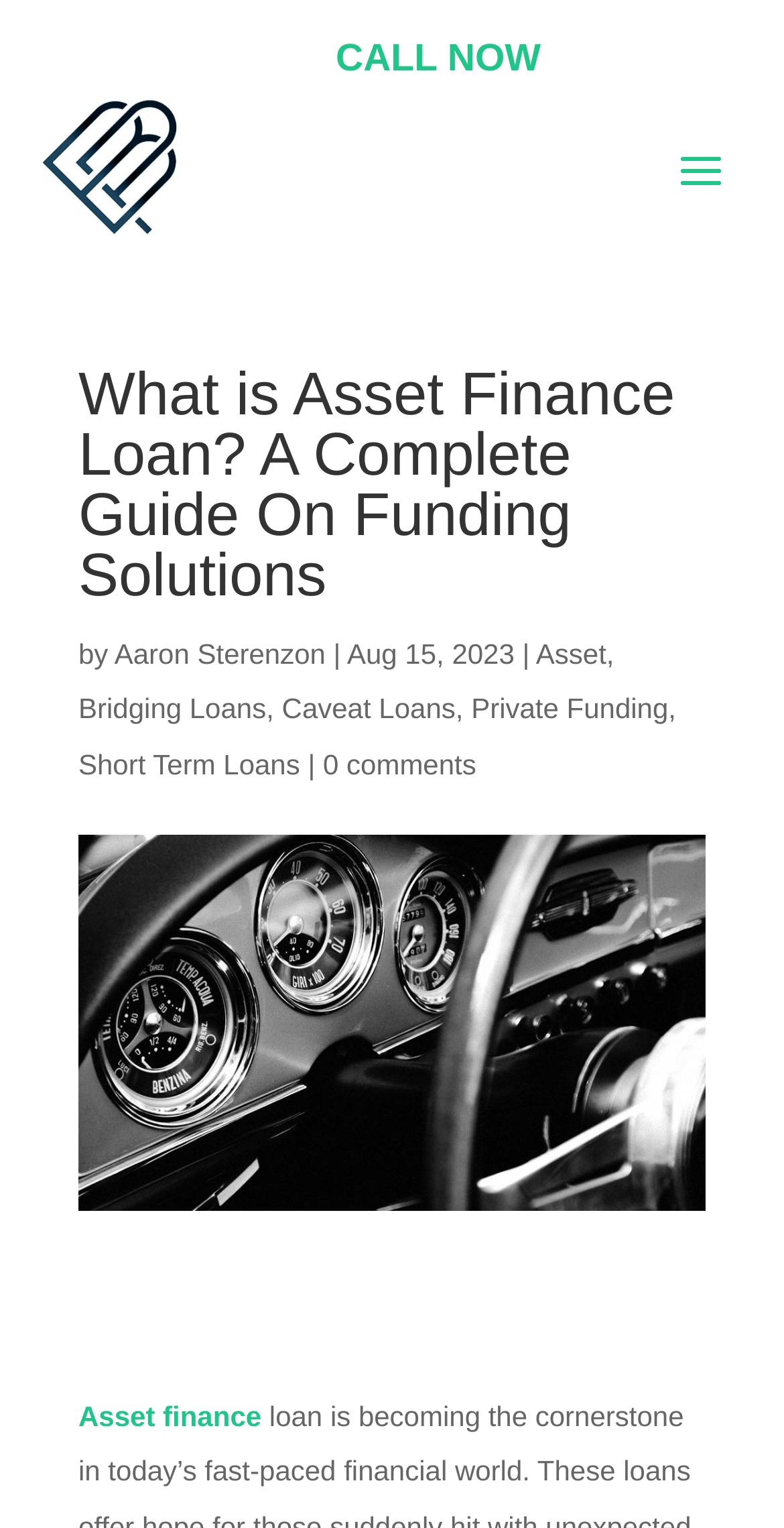Please identify the bounding box coordinates of the region to click in order to complete the task: "View careers". The coordinates must be four float numbers between 0 and 1, specified as [left, top, right, bottom].

None